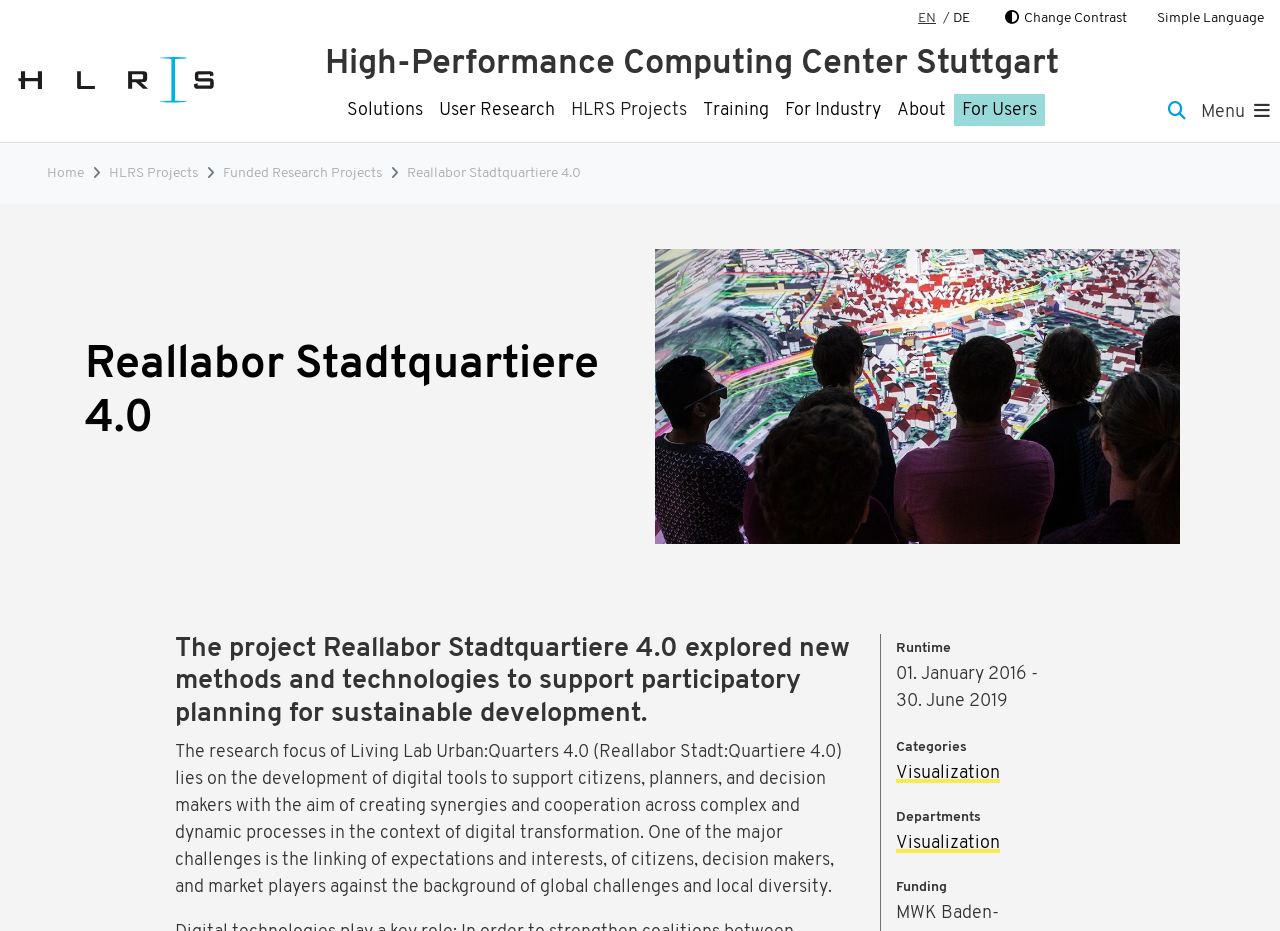Please provide the bounding box coordinates for the UI element as described: "Solutions". The coordinates must be four floats between 0 and 1, represented as [left, top, right, bottom].

[0.271, 0.109, 0.33, 0.129]